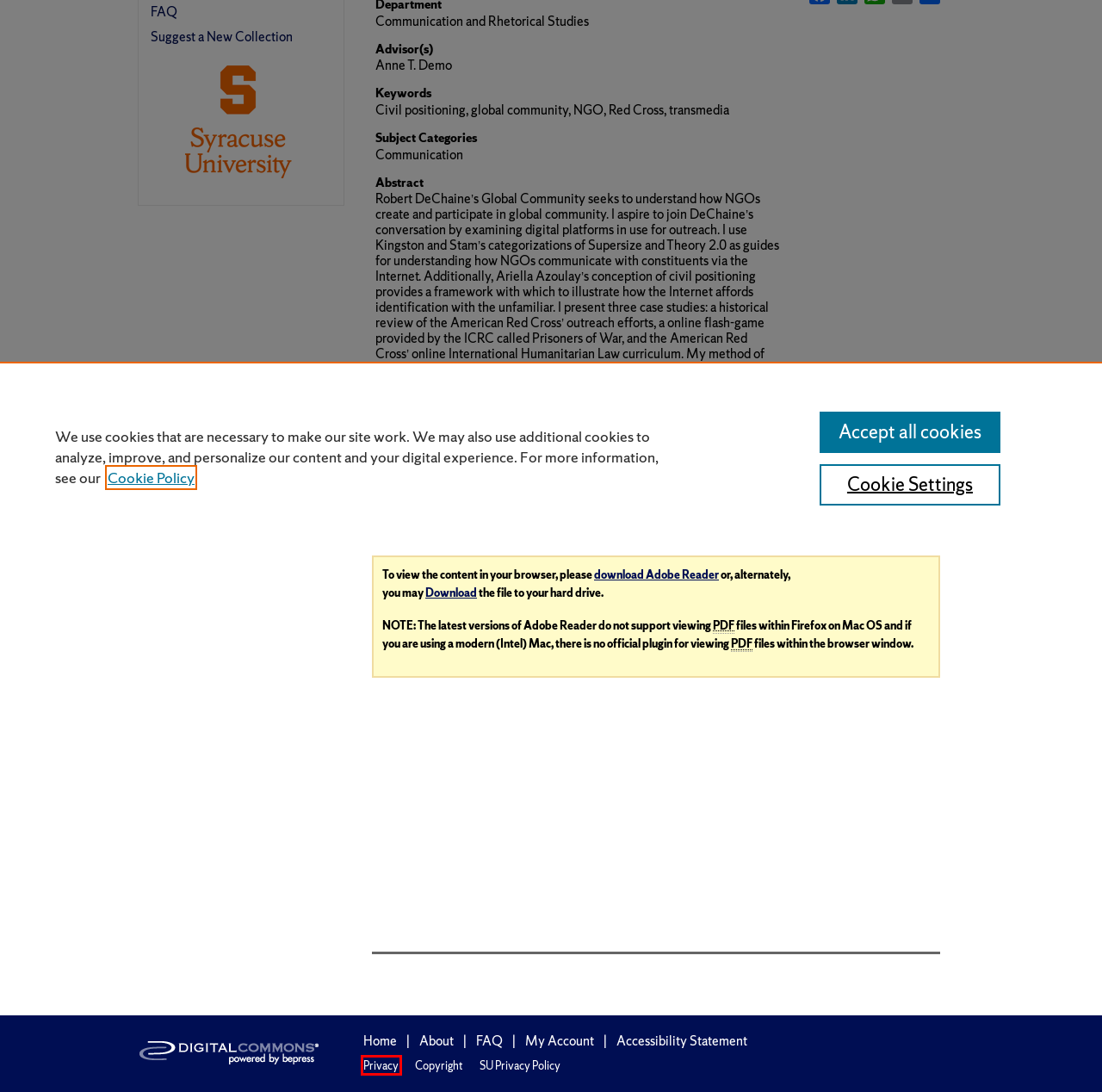Examine the screenshot of a webpage with a red bounding box around an element. Then, select the webpage description that best represents the new page after clicking the highlighted element. Here are the descriptions:
A. Copyright - bepress
B. Syracuse University - Syracuse University
C. Adobe - Download Adobe Acrobat Reader
D. Cookie Notice | Elsevier Legal
E. Information and Communication Technology Accessibility Policy - Policies – Syracuse University
F. Privacy Policy - Syracuse University
G. Digital Commons | Digital showcase for scholarly work | Elsevier
H. Privacy Policy | Elsevier Legal

H